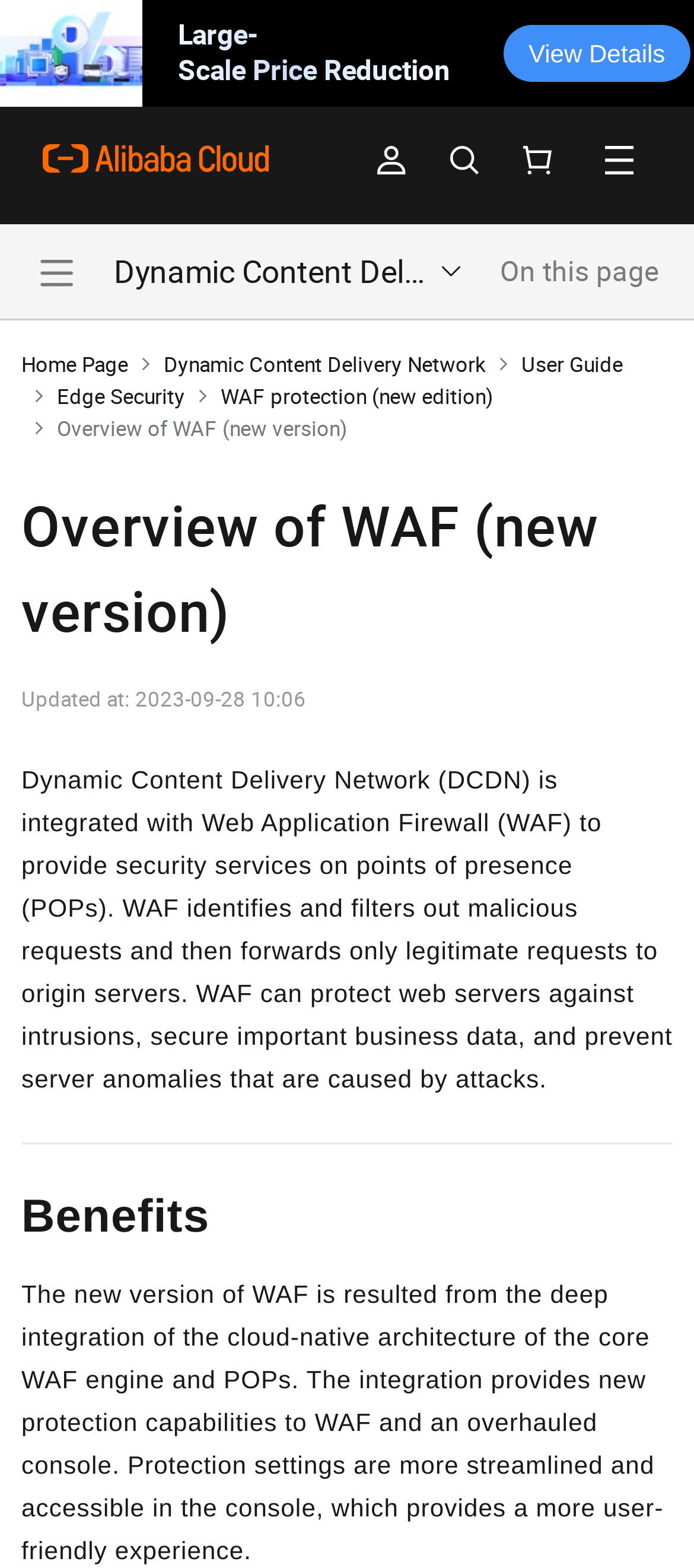Give a detailed account of the webpage's layout and content.

The webpage is about the overview of WAF (new version) and Dynamic Content Delivery Network. At the top, there is a link "Large-Scale Price Reduction View Details" and a button "编组" (which means "collection" in Chinese) with an associated image. Below them, there are three links "Alibaba Cloud" with an image, and three more links "编组" each with an image.

On the left side, there is a section with a heading "Overview of WAF (new version)" and a static text "Dynamic Content Delivery Network". Below this section, there are several links, including "Home Page", "Dynamic Content Delivery Network", "User Guide", "Edge Security", and "WAF protection (new edition)".

On the right side, there is a section with a static text "On this page". Below this section, there are several links, including "编组" with an image, repeated three times.

In the main content area, there is a heading "Overview of WAF (new version)" and a static text "Updated at: 2023-09-28 10:06". Below this, there is a long paragraph describing the integration of Dynamic Content Delivery Network (DCDN) with Web Application Firewall (WAF) to provide security services. The paragraph explains how WAF identifies and filters out malicious requests and forwards legitimate requests to origin servers.

Further down, there is a heading "Benefits" and a static text describing the new protection capabilities of WAF and its overhauled console, which provides a more user-friendly experience.